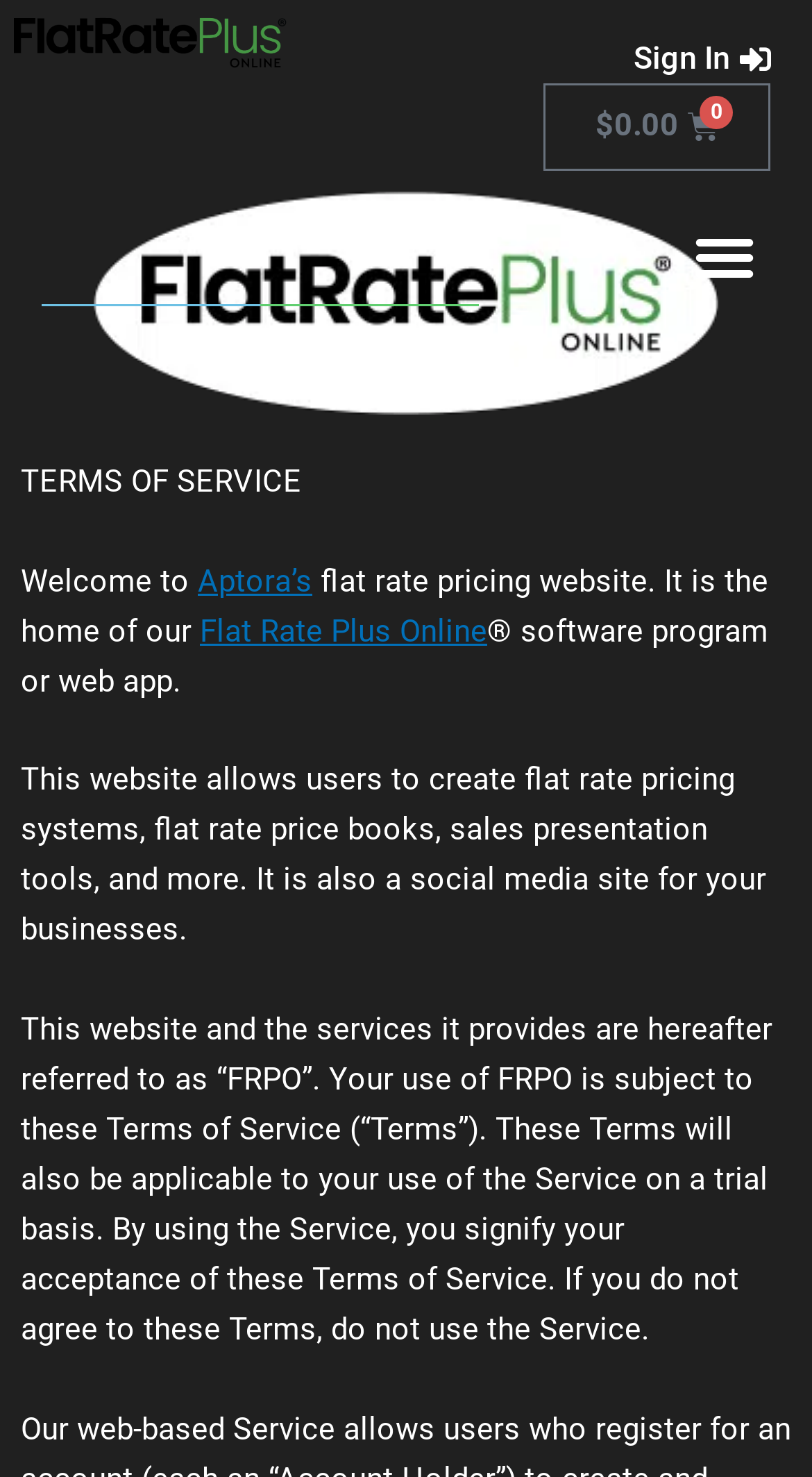Locate the bounding box coordinates for the element described below: "Menu". The coordinates must be four float values between 0 and 1, formatted as [left, top, right, bottom].

[0.835, 0.143, 0.95, 0.207]